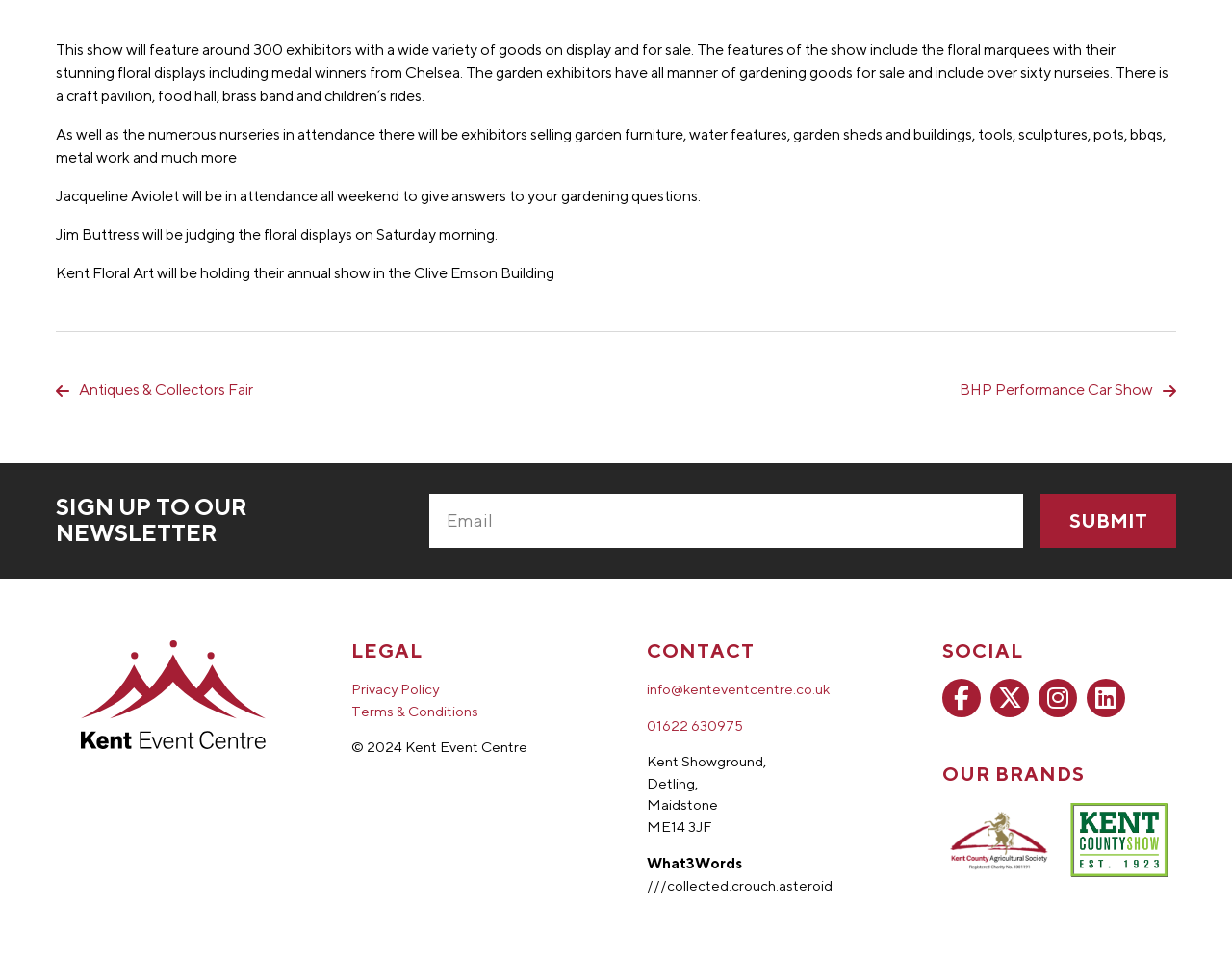Identify the bounding box for the UI element described as: "Home". The coordinates should be four float numbers between 0 and 1, i.e., [left, top, right, bottom].

None